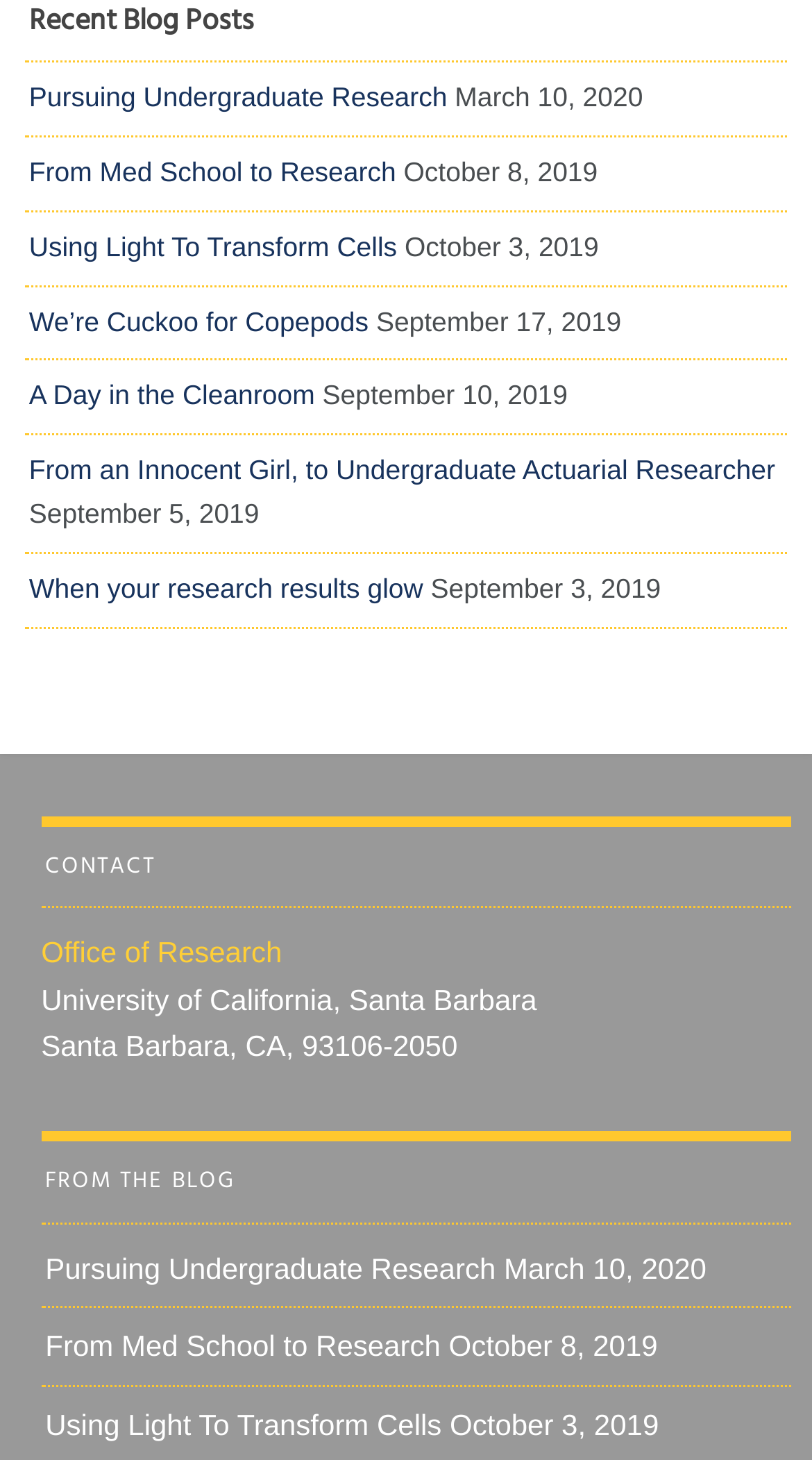What is the date of the latest article?
Respond to the question with a single word or phrase according to the image.

March 10, 2020